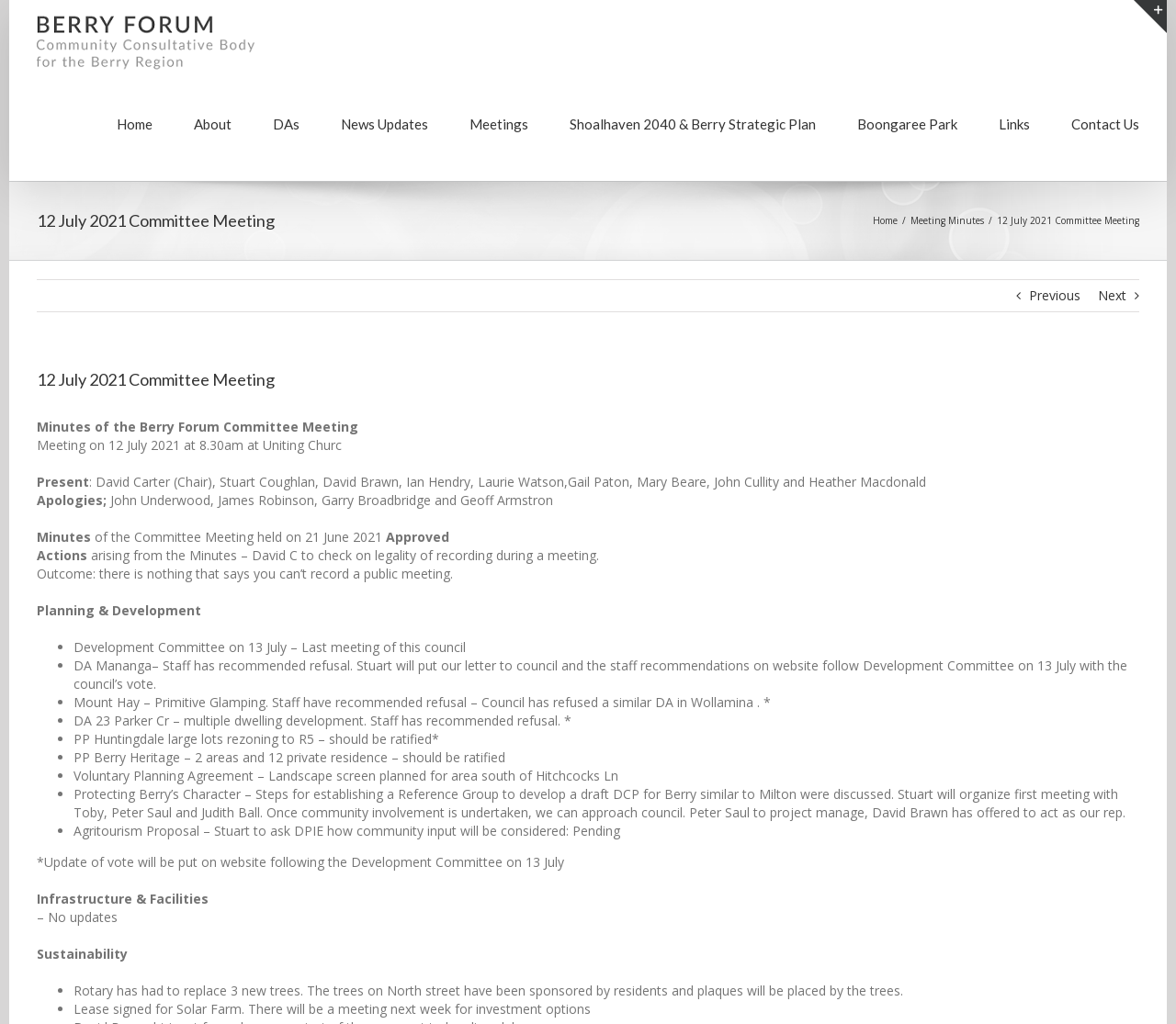Identify the bounding box of the HTML element described here: "alt="Berry Forum Logo"". Provide the coordinates as four float numbers between 0 and 1: [left, top, right, bottom].

[0.031, 0.01, 0.225, 0.072]